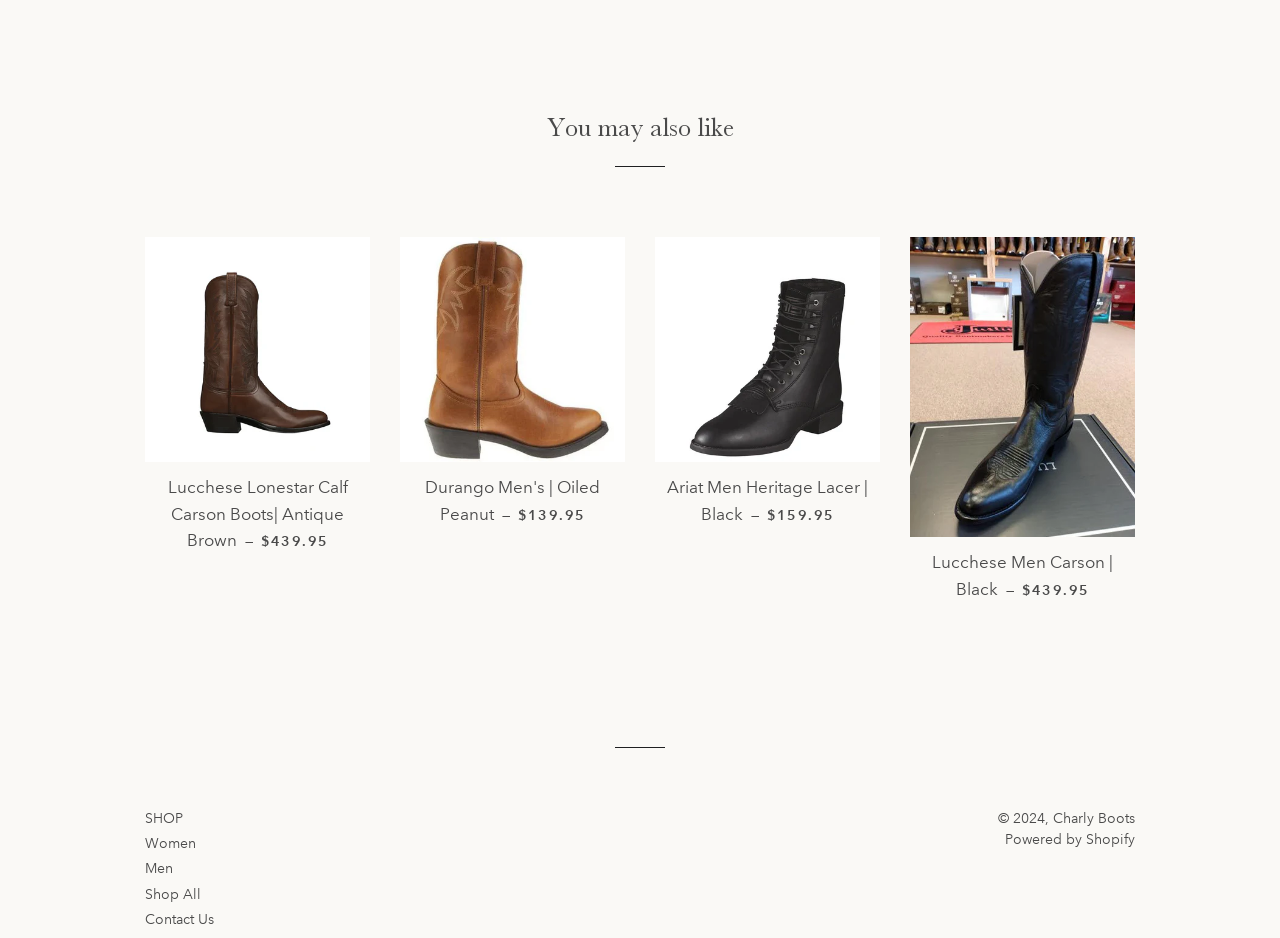What is the brand of the first product in the 'You may also like' section?
Your answer should be a single word or phrase derived from the screenshot.

Lucchese